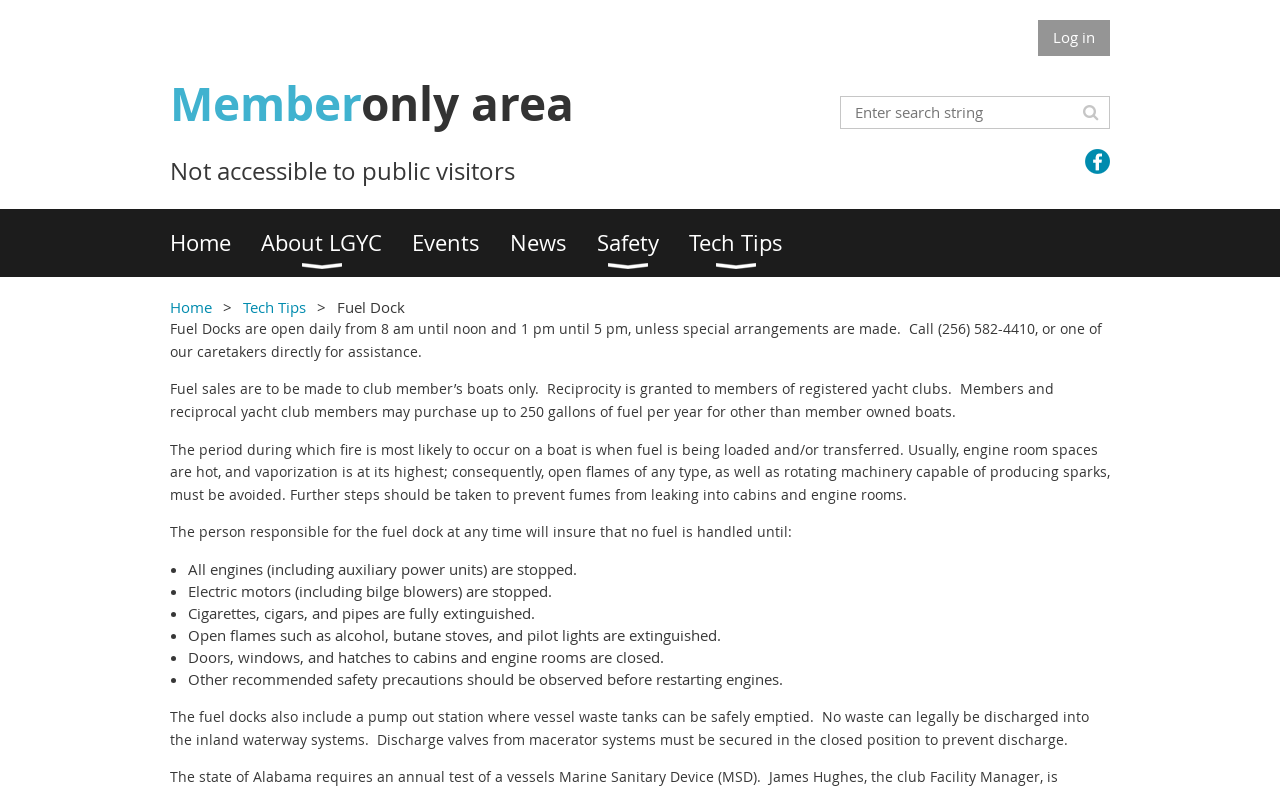Using the element description: "Log in", determine the bounding box coordinates for the specified UI element. The coordinates should be four float numbers between 0 and 1, [left, top, right, bottom].

[0.811, 0.025, 0.867, 0.071]